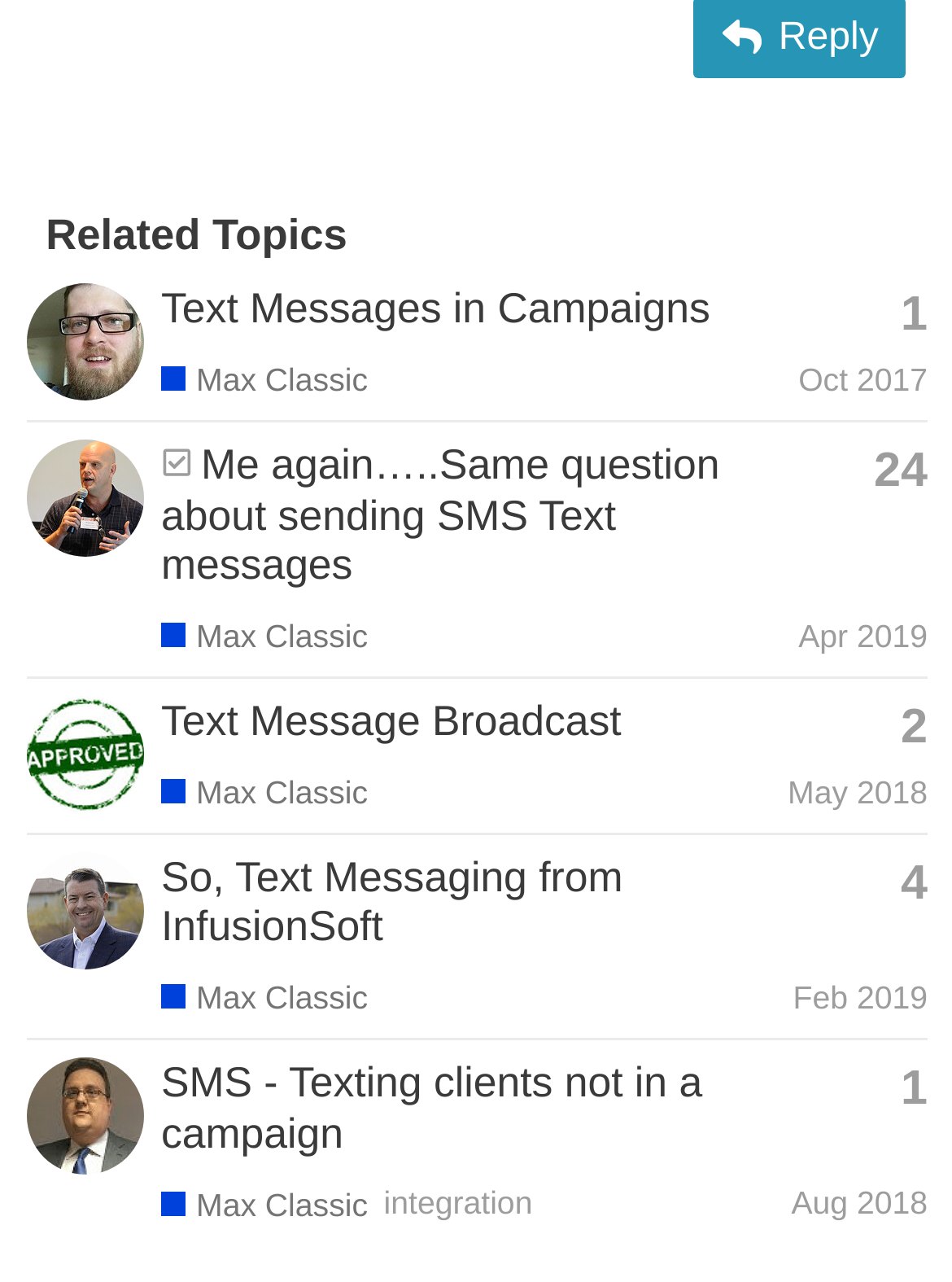Locate the bounding box coordinates of the area where you should click to accomplish the instruction: "Visit user profile 'James_Mefford'".

[0.028, 0.25, 0.151, 0.282]